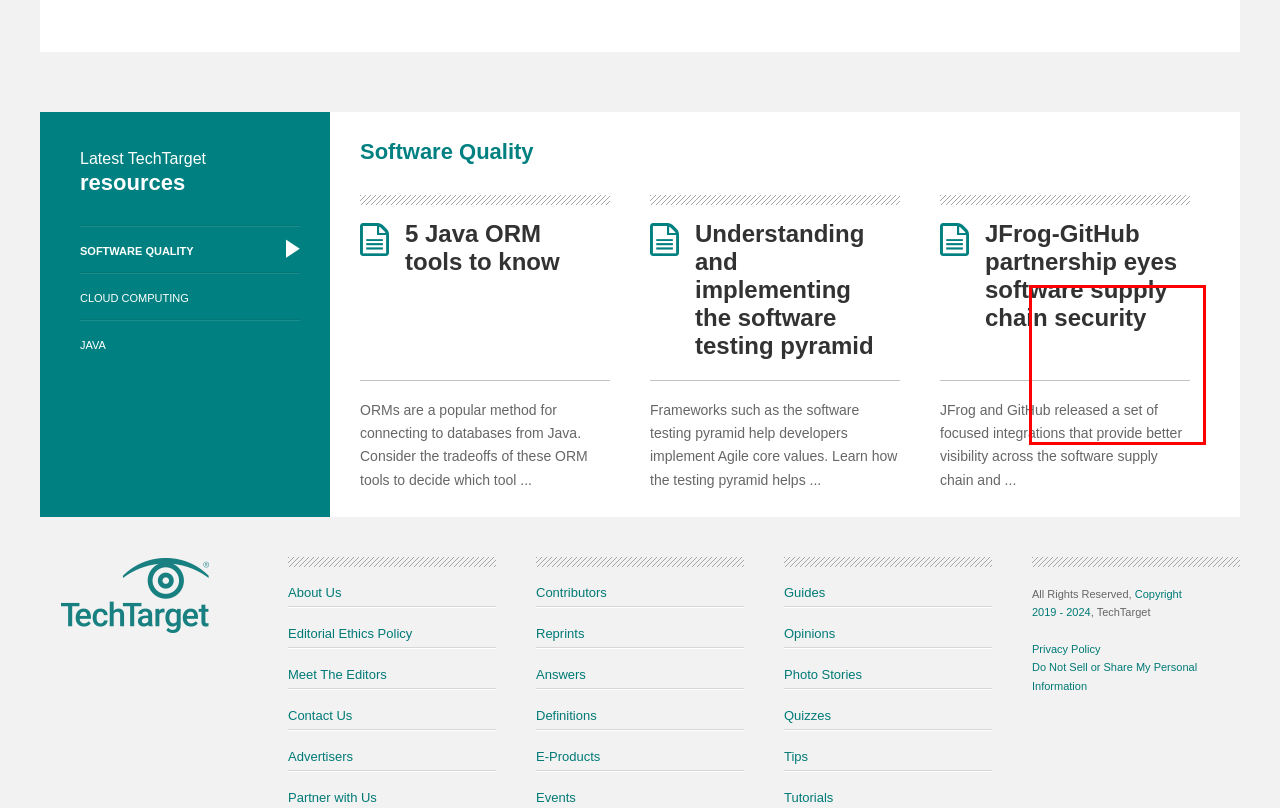Using the provided screenshot of a webpage, recognize and generate the text found within the red rectangle bounding box.

All Rights Reserved, Copyright 2019 - 2024, TechTarget Privacy Policy Cookie Preferences Do Not Sell or Share My Personal Information